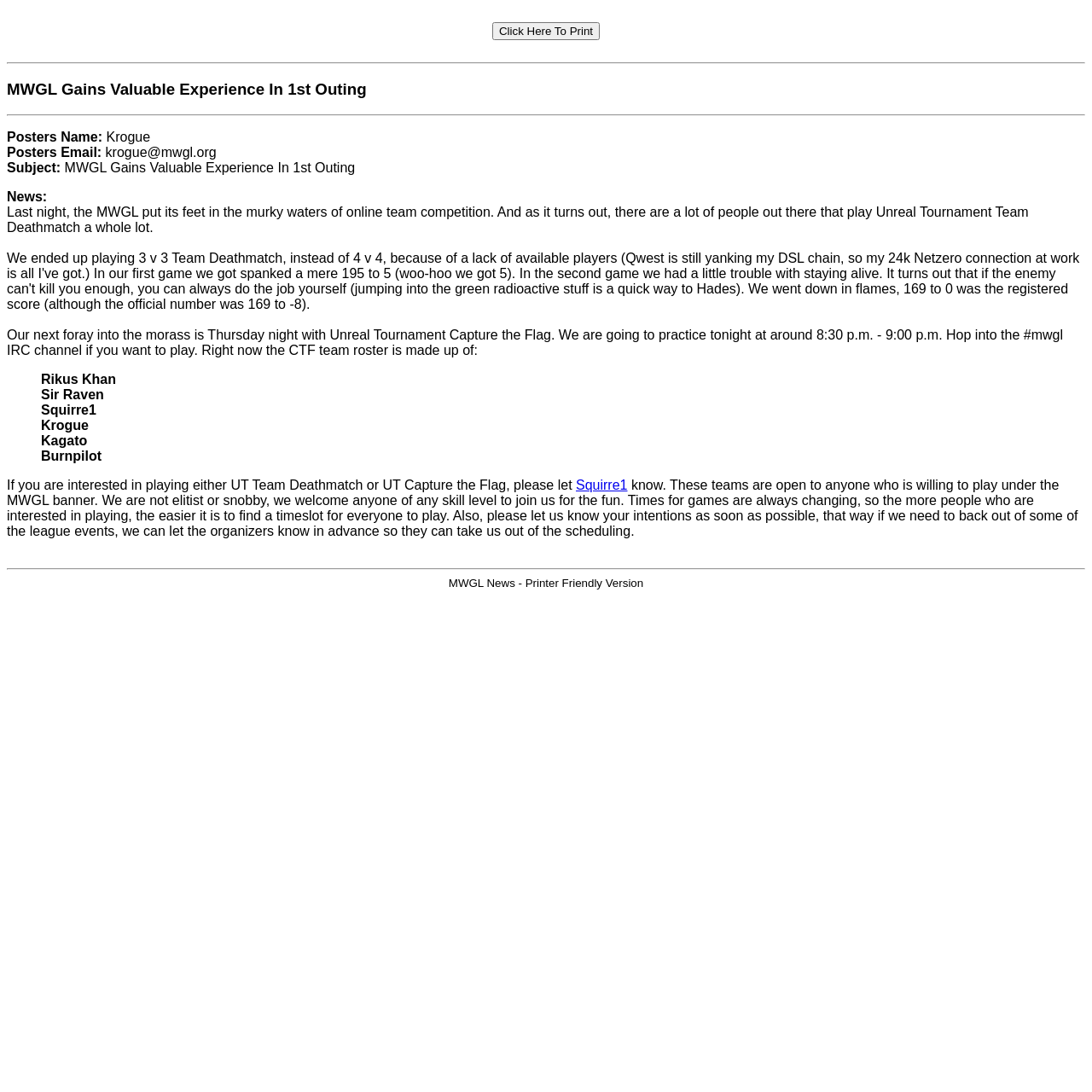Identify the bounding box for the UI element specified in this description: "Squirre1". The coordinates must be four float numbers between 0 and 1, formatted as [left, top, right, bottom].

[0.527, 0.438, 0.575, 0.451]